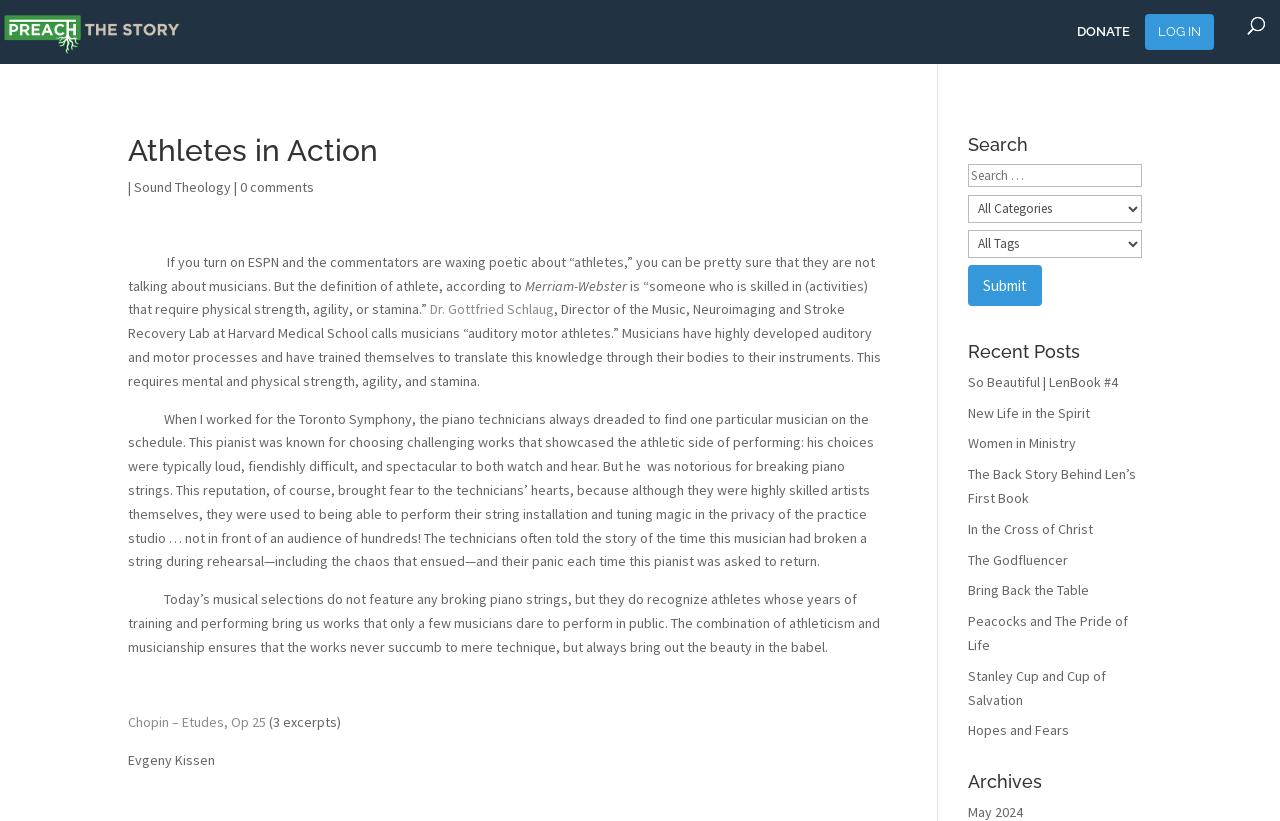Identify the bounding box coordinates of the section that should be clicked to achieve the task described: "Read the 'So Beautiful | LenBook #4' post".

[0.756, 0.454, 0.874, 0.476]